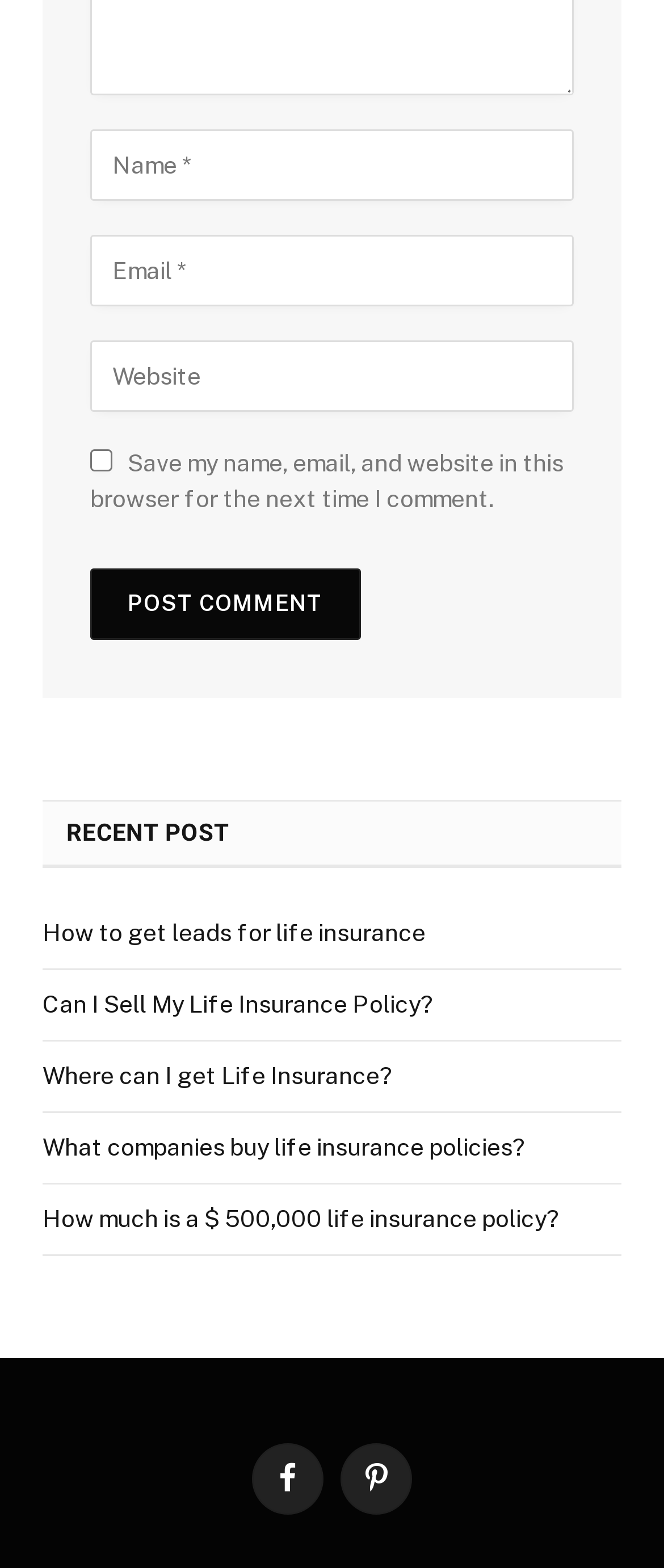Please mark the clickable region by giving the bounding box coordinates needed to complete this instruction: "Check the save my name checkbox".

[0.136, 0.286, 0.169, 0.3]